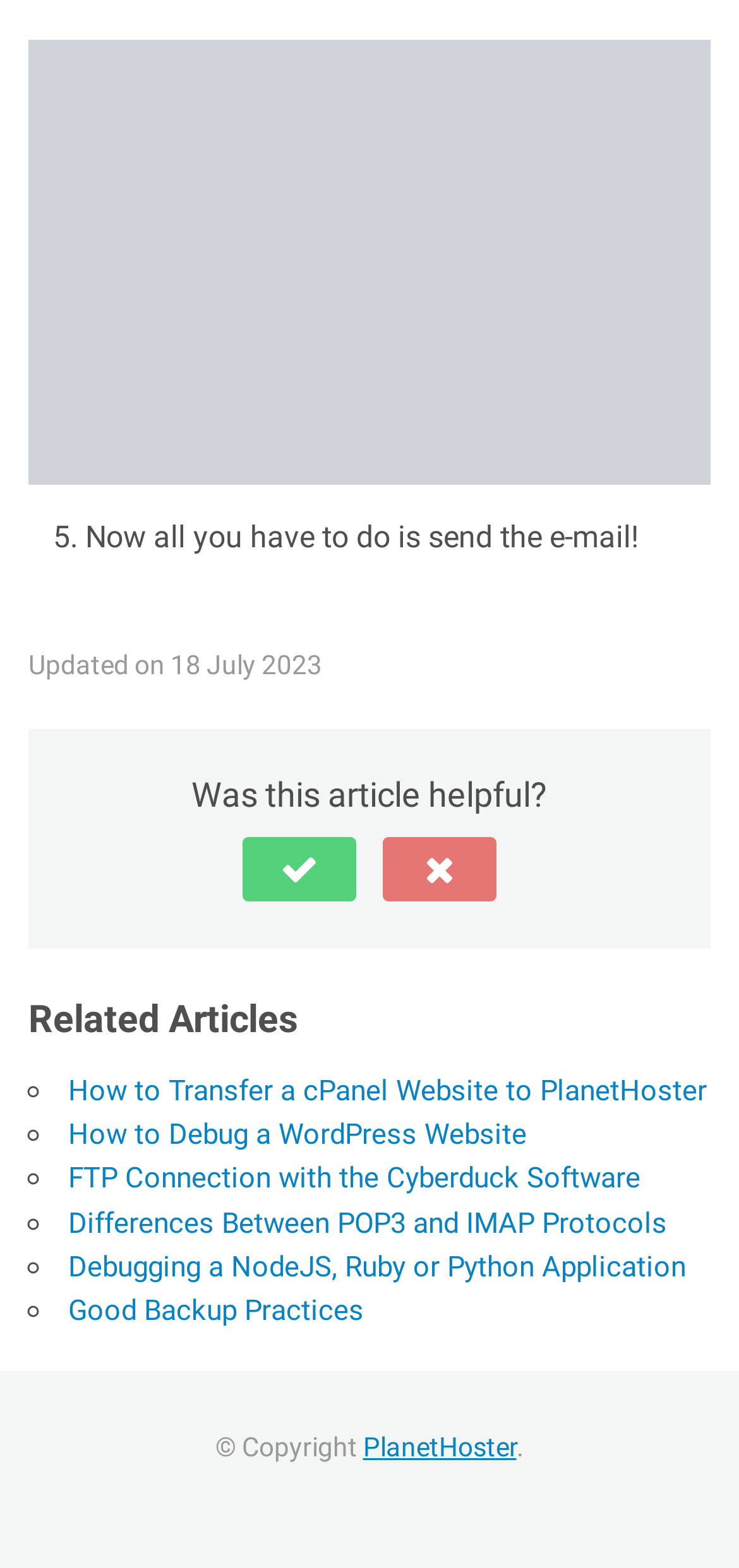Please respond in a single word or phrase: 
What is the date of the last update?

18 July 2023